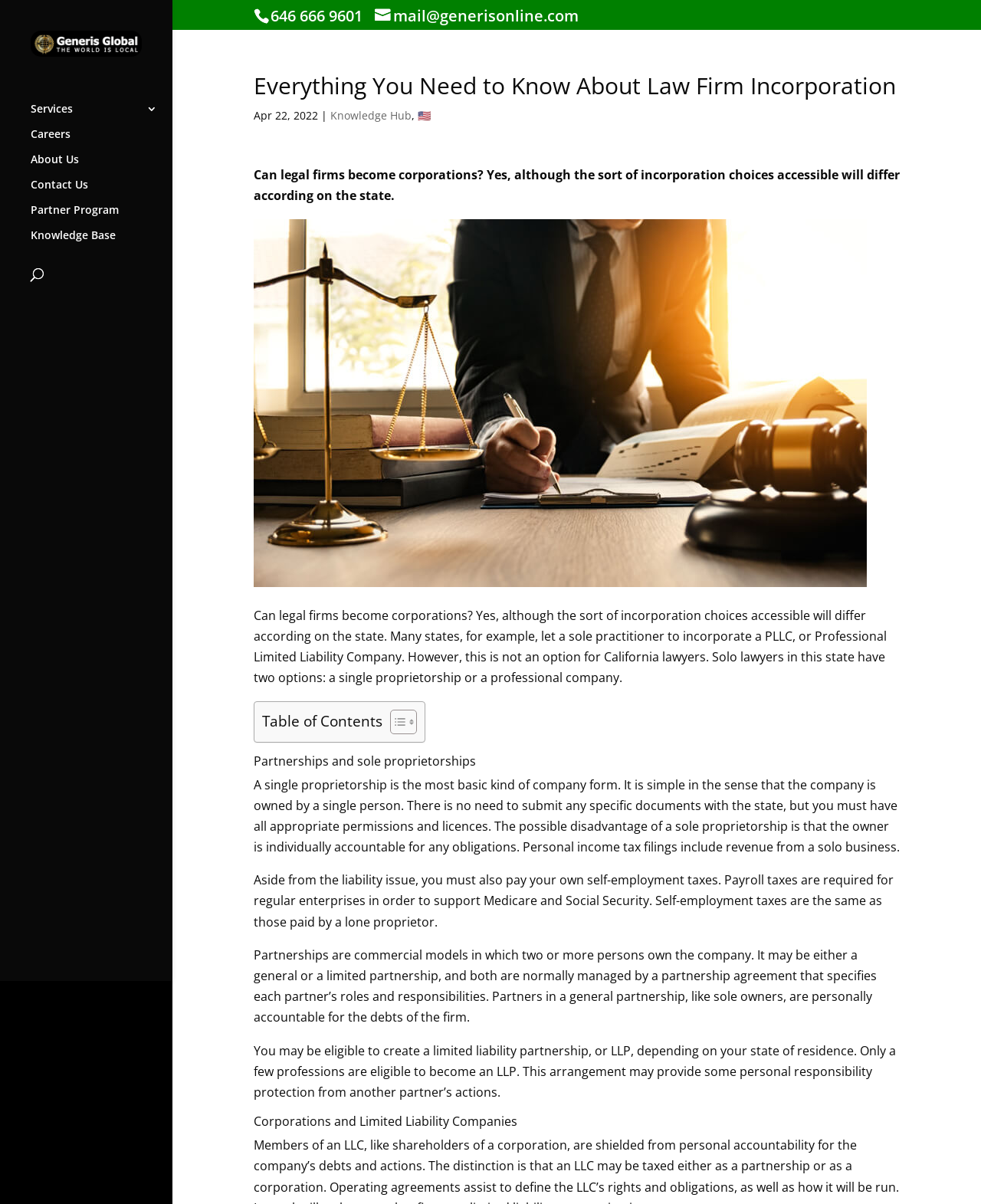Identify and extract the main heading from the webpage.

Everything You Need to Know About Law Firm Incorporation